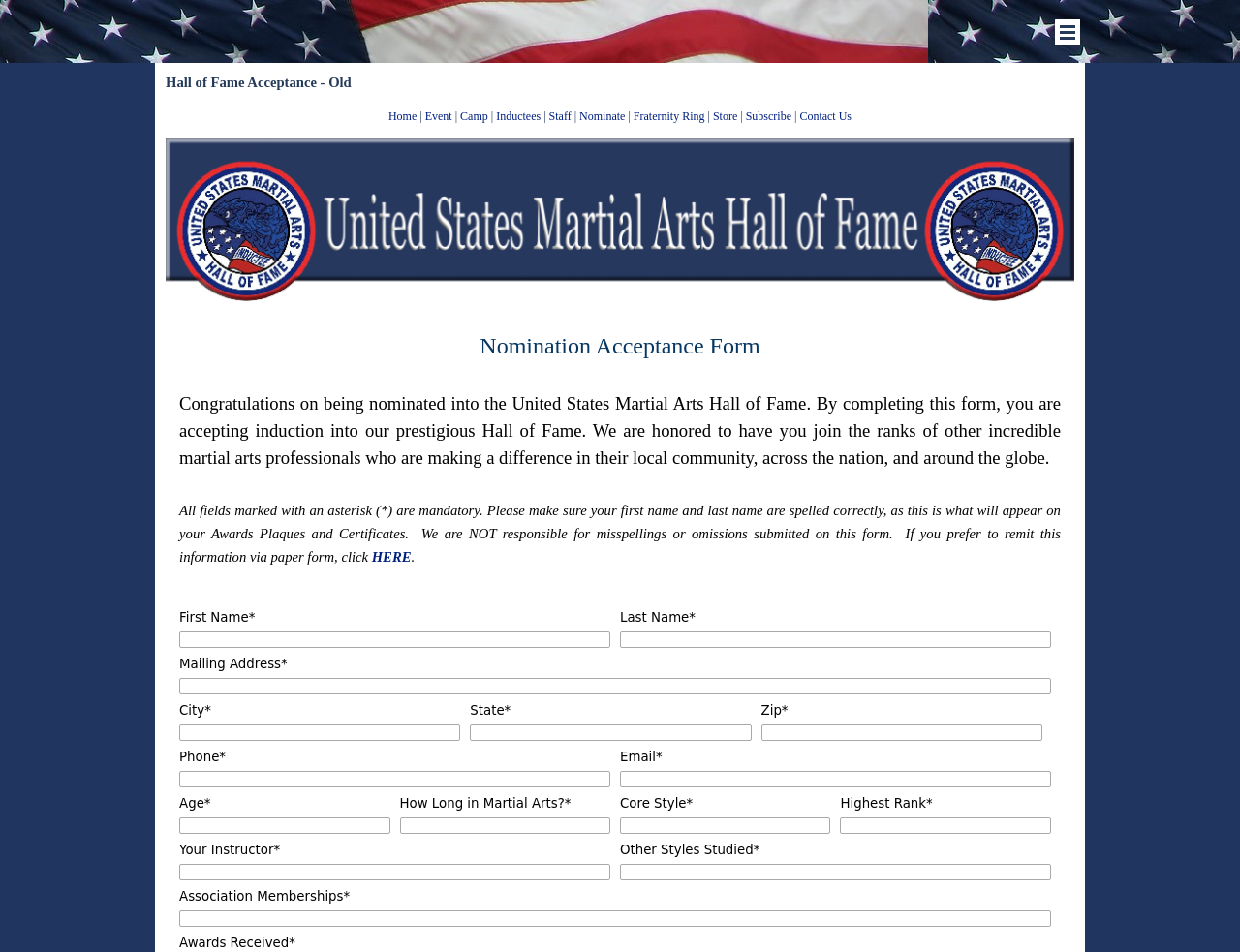Specify the bounding box coordinates of the area to click in order to follow the given instruction: "Fill in the First Name field."

[0.145, 0.663, 0.492, 0.681]